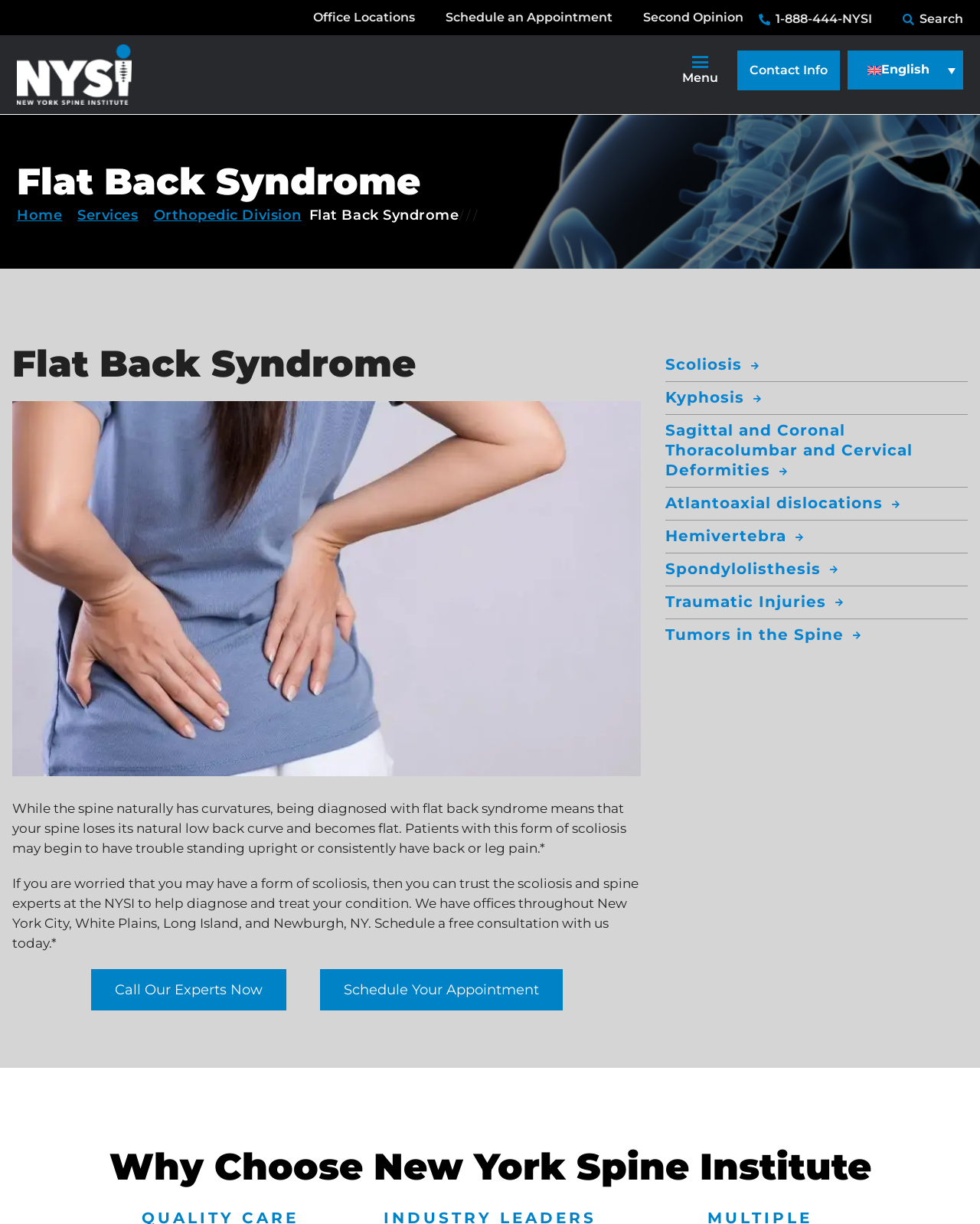Please determine the bounding box coordinates for the element that should be clicked to follow these instructions: "Contact the NY Spine Institute".

[0.752, 0.041, 0.857, 0.074]